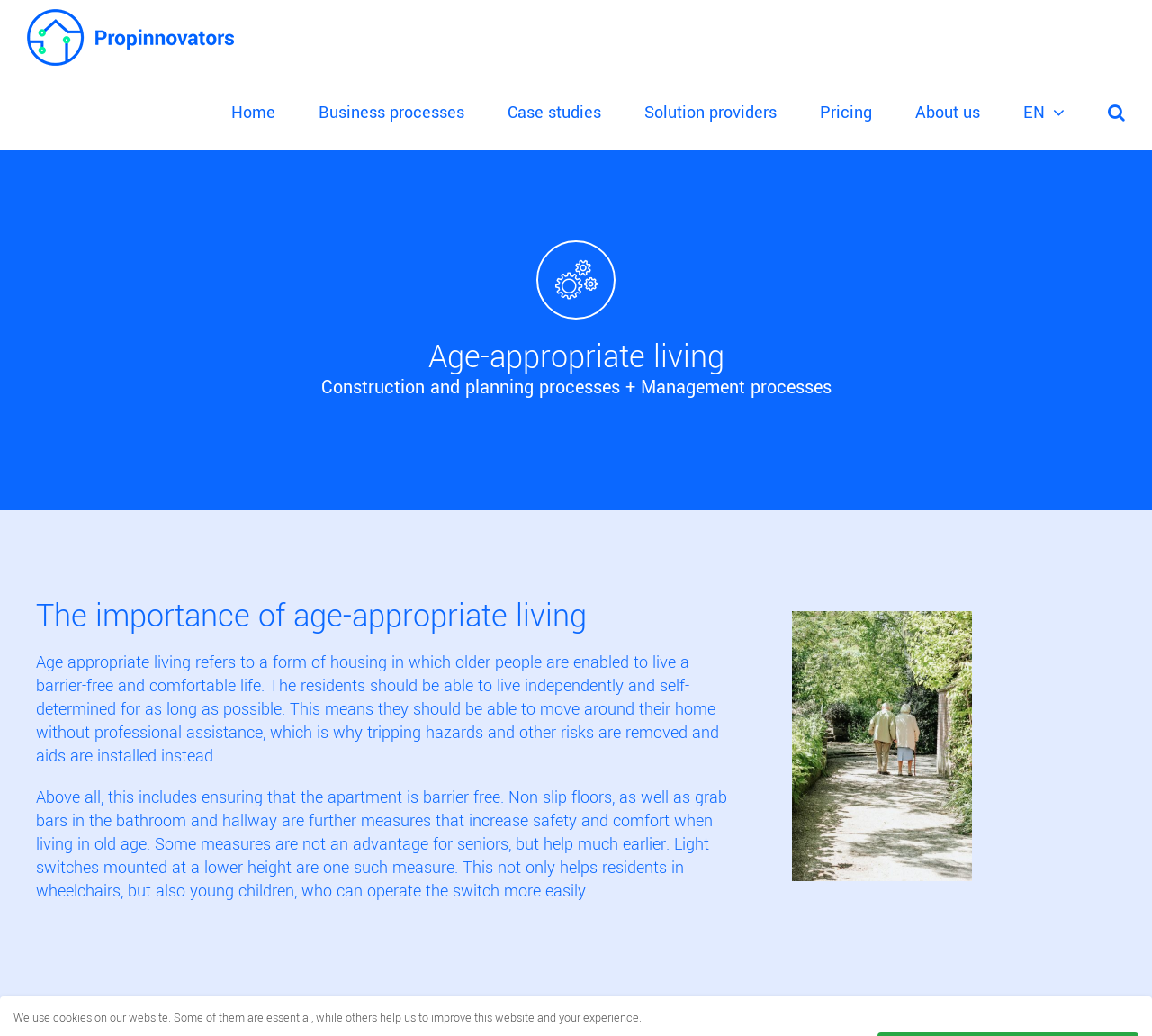Create a detailed narrative of the webpage’s visual and textual elements.

The webpage is about age-appropriate living, with a focus on construction and planning processes, as well as management processes. At the top left corner, there is a logo of Propinnovators, which is a clickable link. Next to the logo, there is a main menu navigation bar that spans across the top of the page, containing links to various sections such as Home, Business processes, Case studies, Solution providers, Pricing, About us, and a language selection option.

Below the navigation bar, there are three headings that introduce the topic of age-appropriate living. The first heading is "Age-appropriate living", followed by "Construction and planning processes + Management processes", and then "The importance of age-appropriate living". 

Under these headings, there are two paragraphs of text that explain what age-appropriate living means, including the importance of barrier-free housing, safety measures, and comfort for older people. The text also mentions how some measures can benefit not only seniors but also young children.

To the right of the second paragraph, there is an image, although its content is not specified. At the very bottom of the page, there is a notice about the use of cookies on the website.